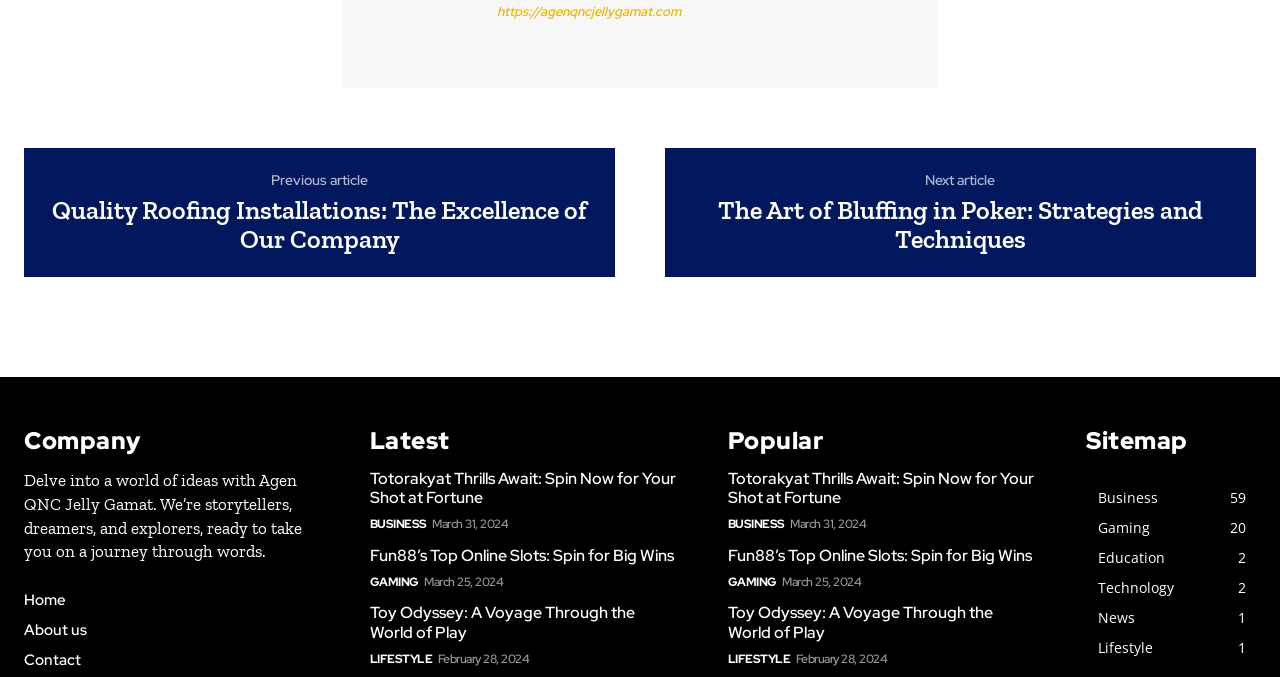Look at the image and write a detailed answer to the question: 
What is the name of the company?

The company name can be found in the heading element with the text 'Company' and the description 'Delve into a world of ideas with Agen QNC Jelly Gamat. We’re storytellers, dreamers, and explorers, ready to take you on a journey through words.'